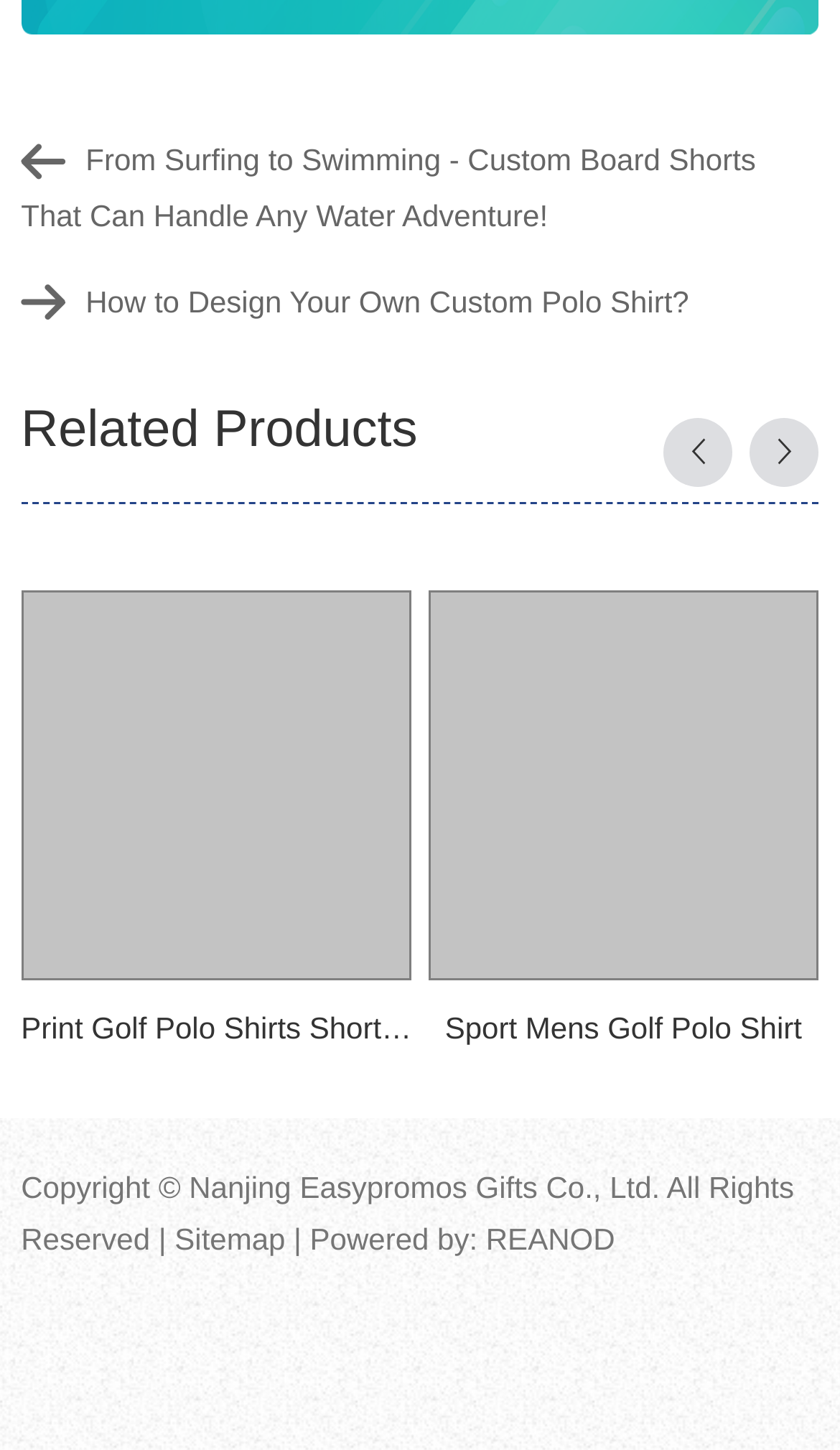Please determine the bounding box coordinates of the clickable area required to carry out the following instruction: "Learn about REANOD". The coordinates must be four float numbers between 0 and 1, represented as [left, top, right, bottom].

[0.578, 0.837, 0.732, 0.873]